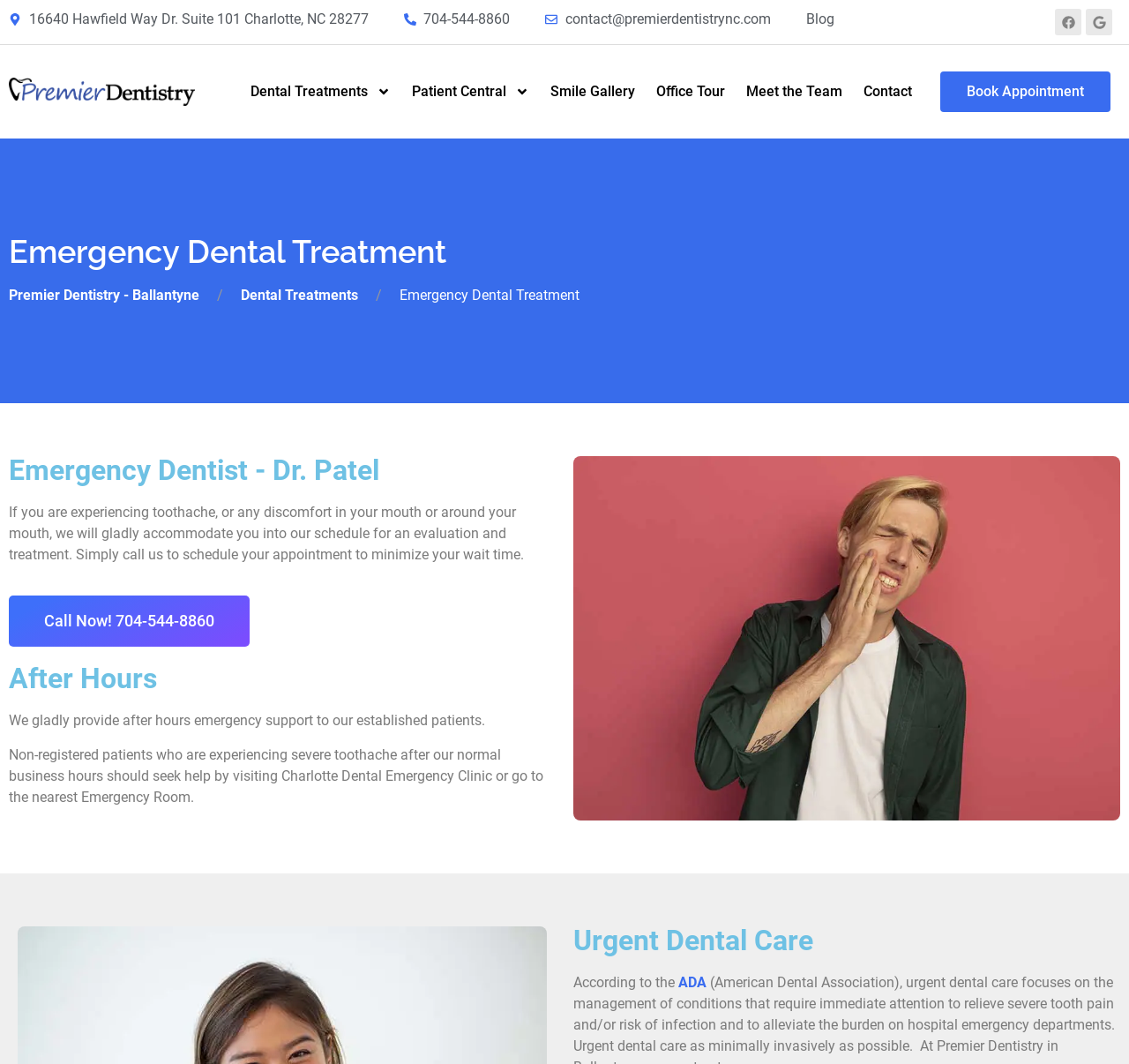Locate the bounding box of the UI element with the following description: "Google".

[0.962, 0.008, 0.985, 0.033]